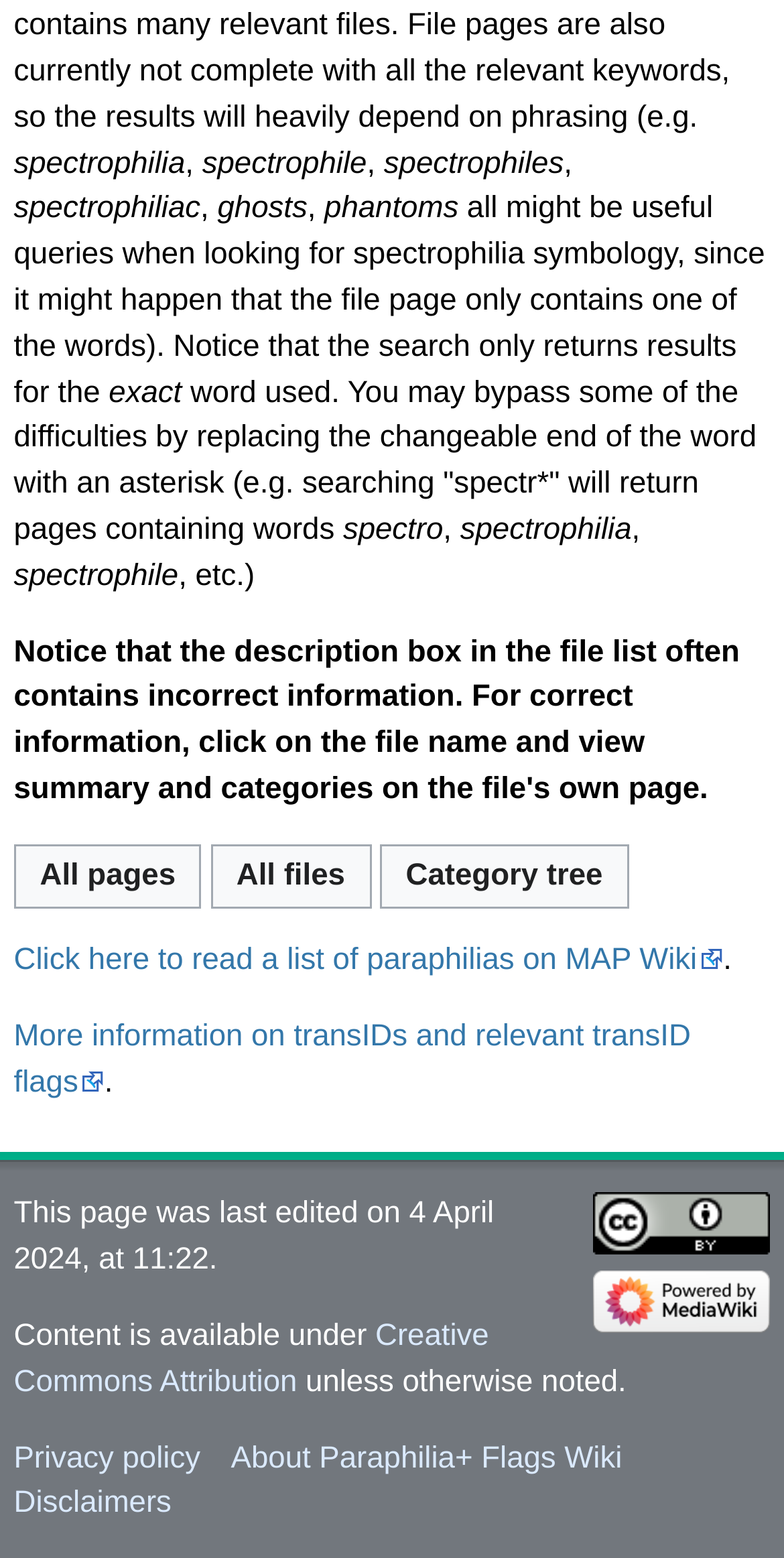Please determine the bounding box coordinates of the element's region to click in order to carry out the following instruction: "Click on 'More information on transIDs and relevant transID flags'". The coordinates should be four float numbers between 0 and 1, i.e., [left, top, right, bottom].

[0.018, 0.654, 0.881, 0.706]